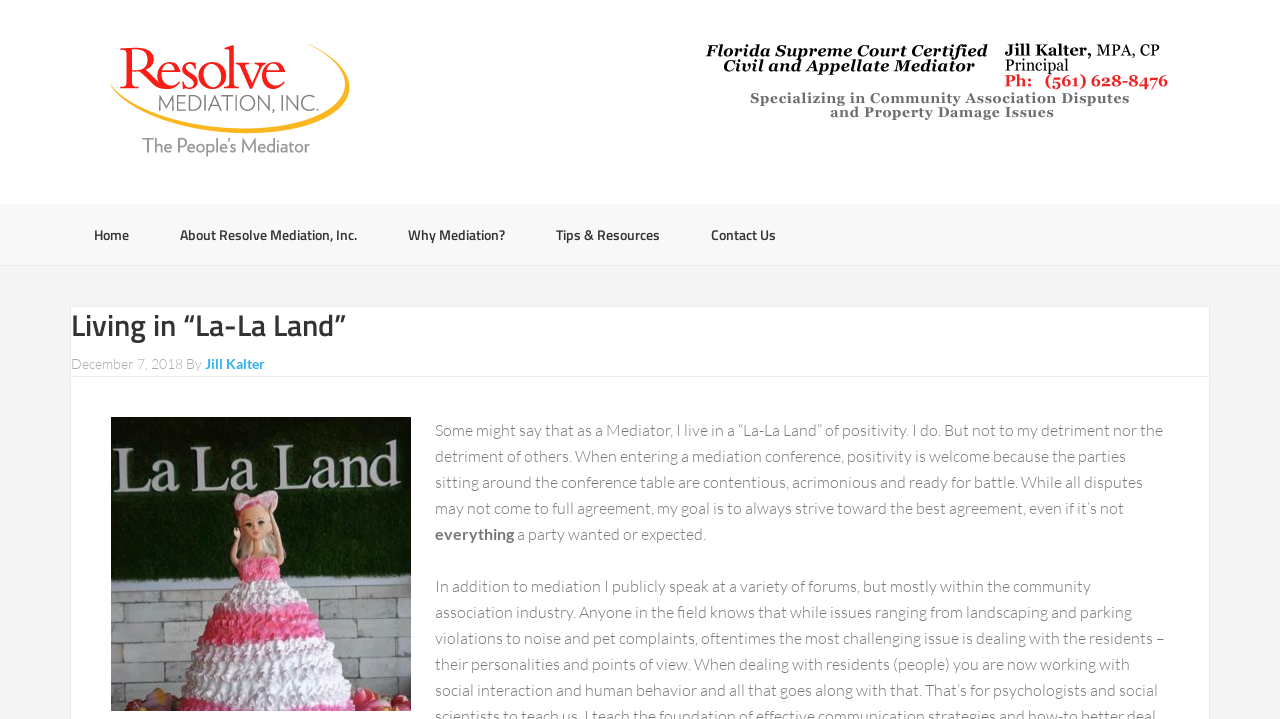Identify the bounding box coordinates for the region to click in order to carry out this instruction: "contact Jill Kalter". Provide the coordinates using four float numbers between 0 and 1, formatted as [left, top, right, bottom].

[0.16, 0.494, 0.207, 0.517]